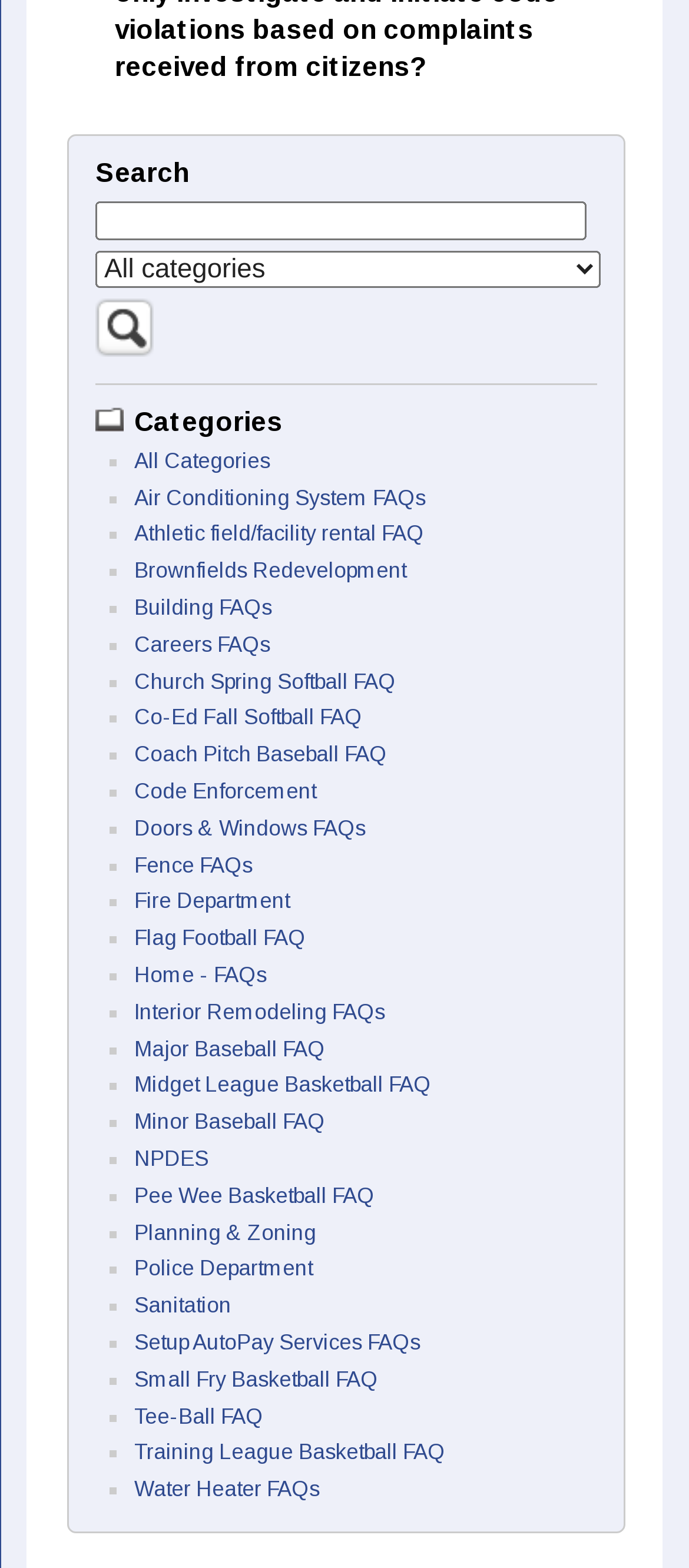How many subcategories are listed under 'Categories'?
Please utilize the information in the image to give a detailed response to the question.

There are 30 subcategories listed under 'Categories', each represented by a link. The subcategories are listed in a vertical list, with each item preceded by a list marker. The large number of subcategories suggests that the webpage provides a comprehensive repository of information.